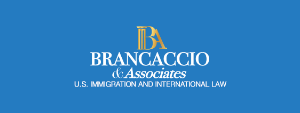What is the firm's area of specialization?
Use the screenshot to answer the question with a single word or phrase.

Immigration and international law